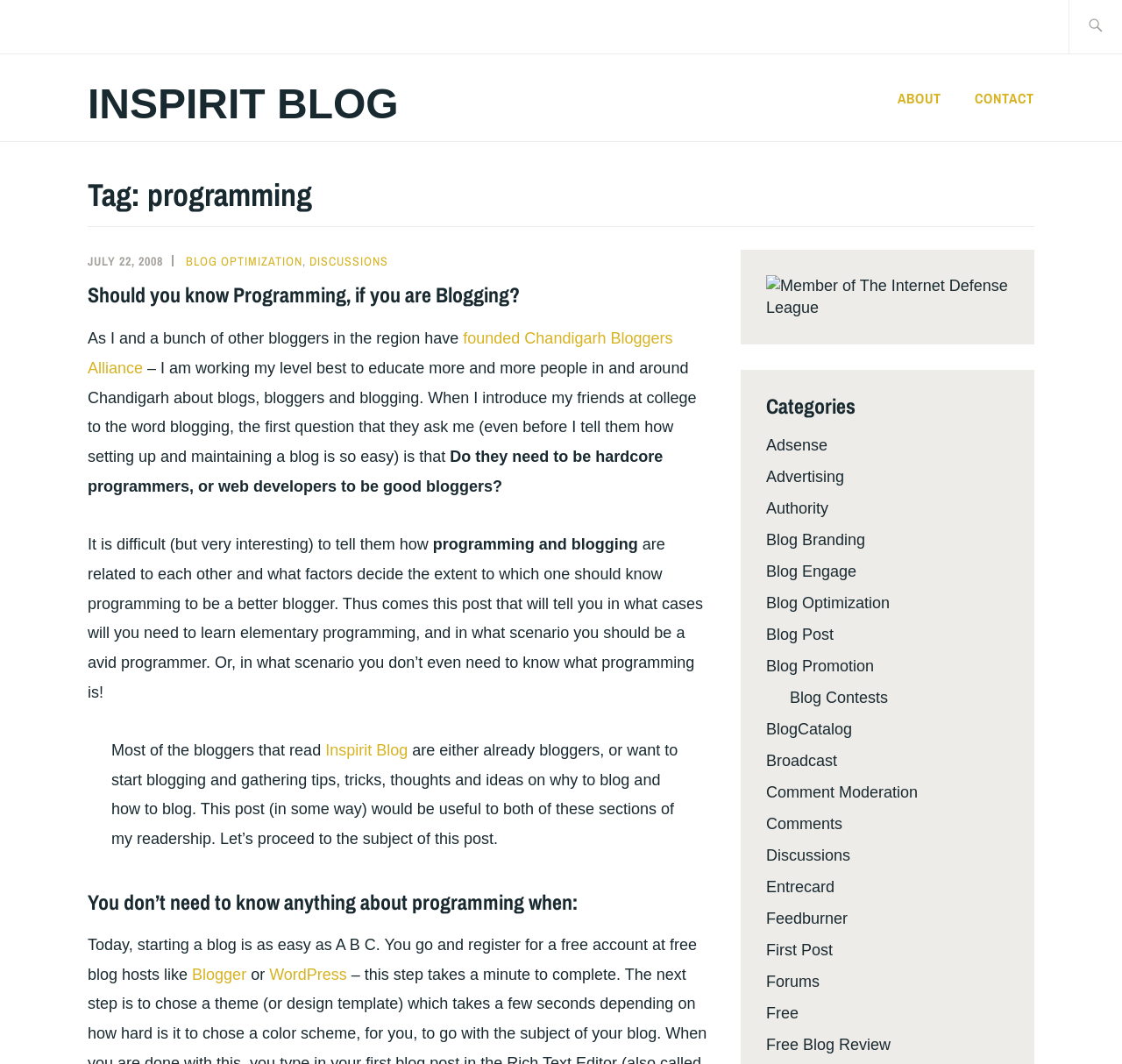Find the bounding box coordinates of the element I should click to carry out the following instruction: "Check the category of blog branding".

[0.683, 0.499, 0.771, 0.516]